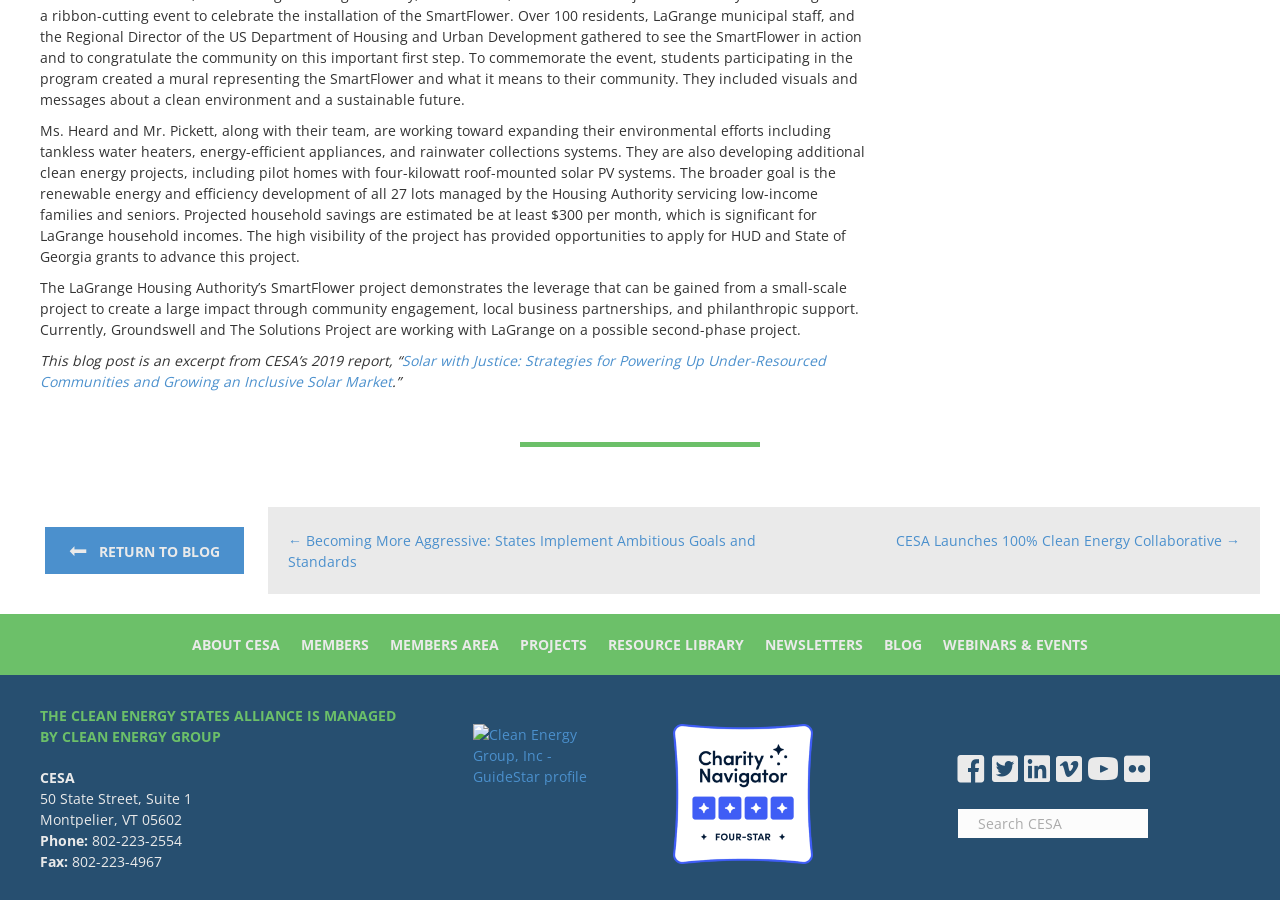Please identify the bounding box coordinates of the region to click in order to complete the task: "Click on 'ABOUT CESA'". The coordinates must be four float numbers between 0 and 1, specified as [left, top, right, bottom].

[0.142, 0.693, 0.227, 0.739]